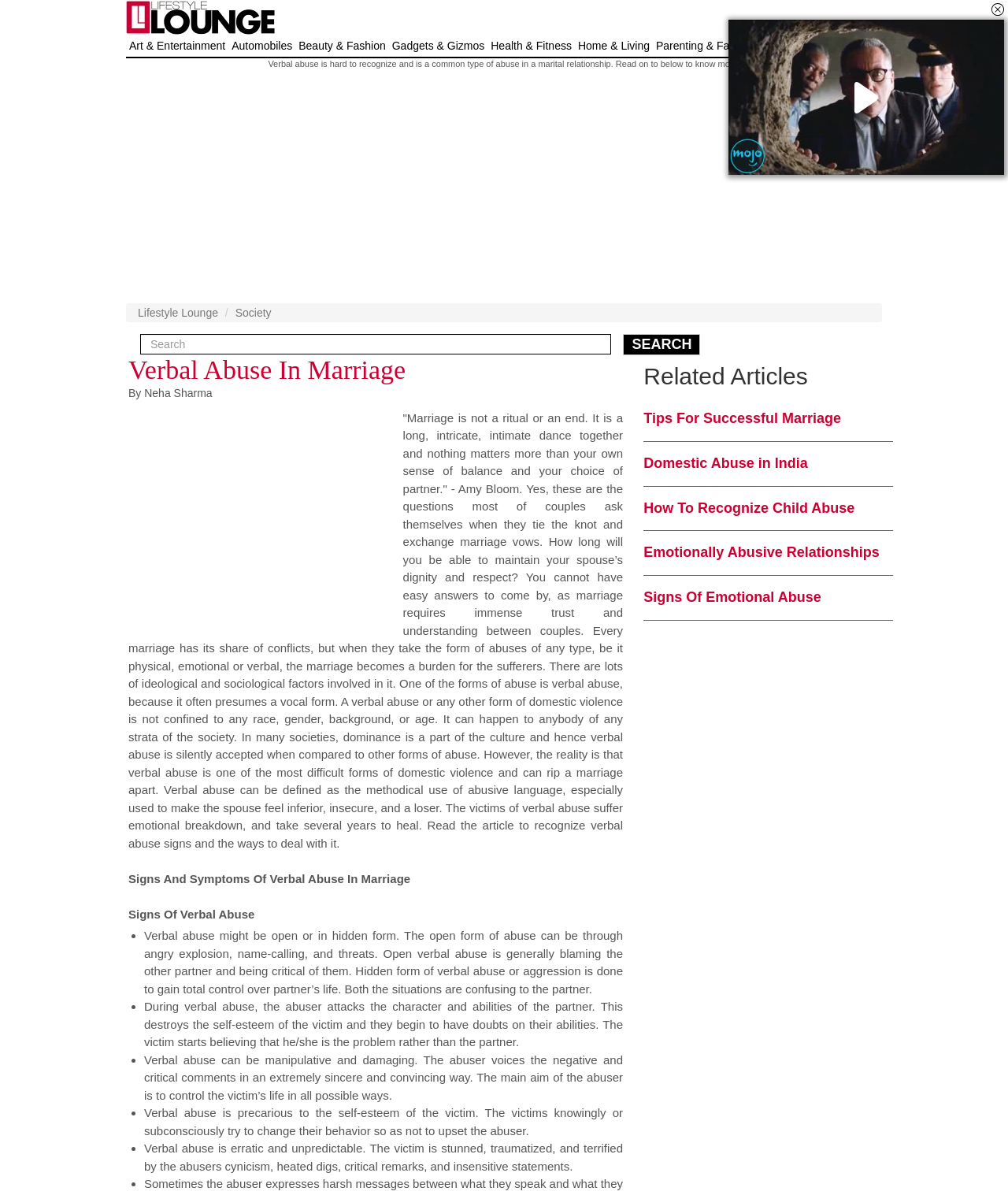Please find the bounding box coordinates (top-left x, top-left y, bottom-right x, bottom-right y) in the screenshot for the UI element described as follows: Signs Of Emotional Abuse

[0.639, 0.493, 0.815, 0.506]